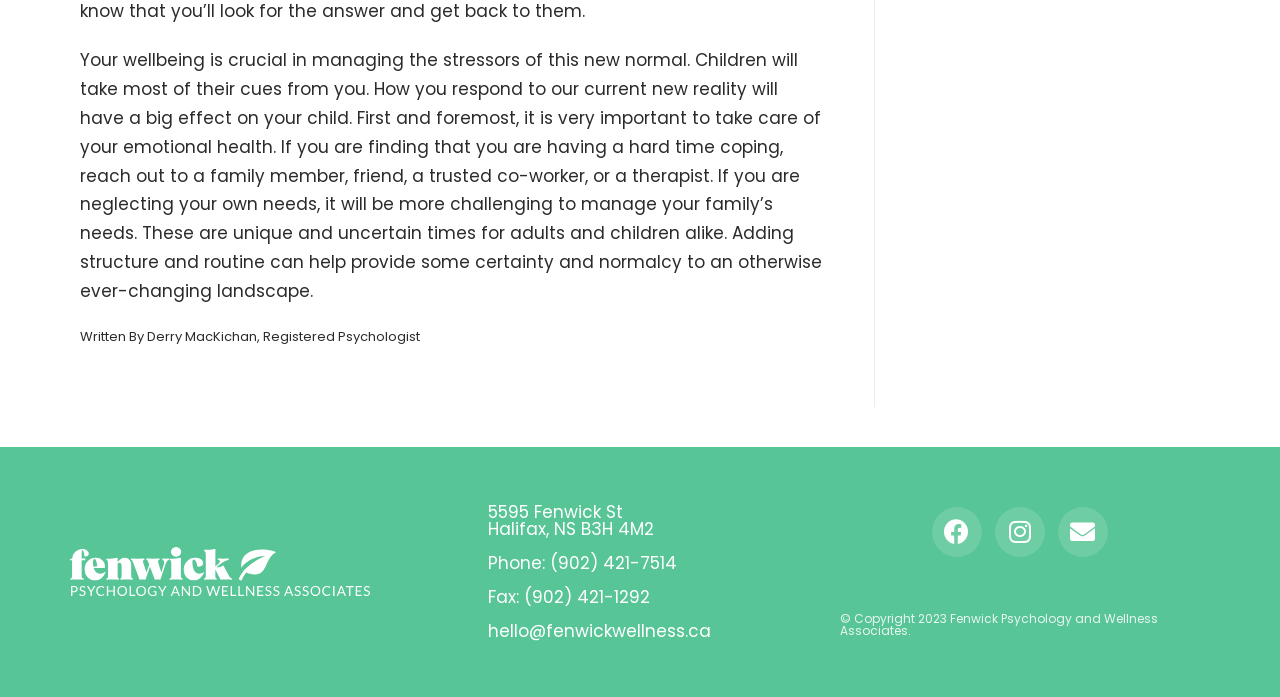What is the fax number of Fenwick Wellness?
Examine the webpage screenshot and provide an in-depth answer to the question.

The fax number is mentioned in the StaticText element with the text 'Fax: (902) 421-1292' which is located below the phone number.